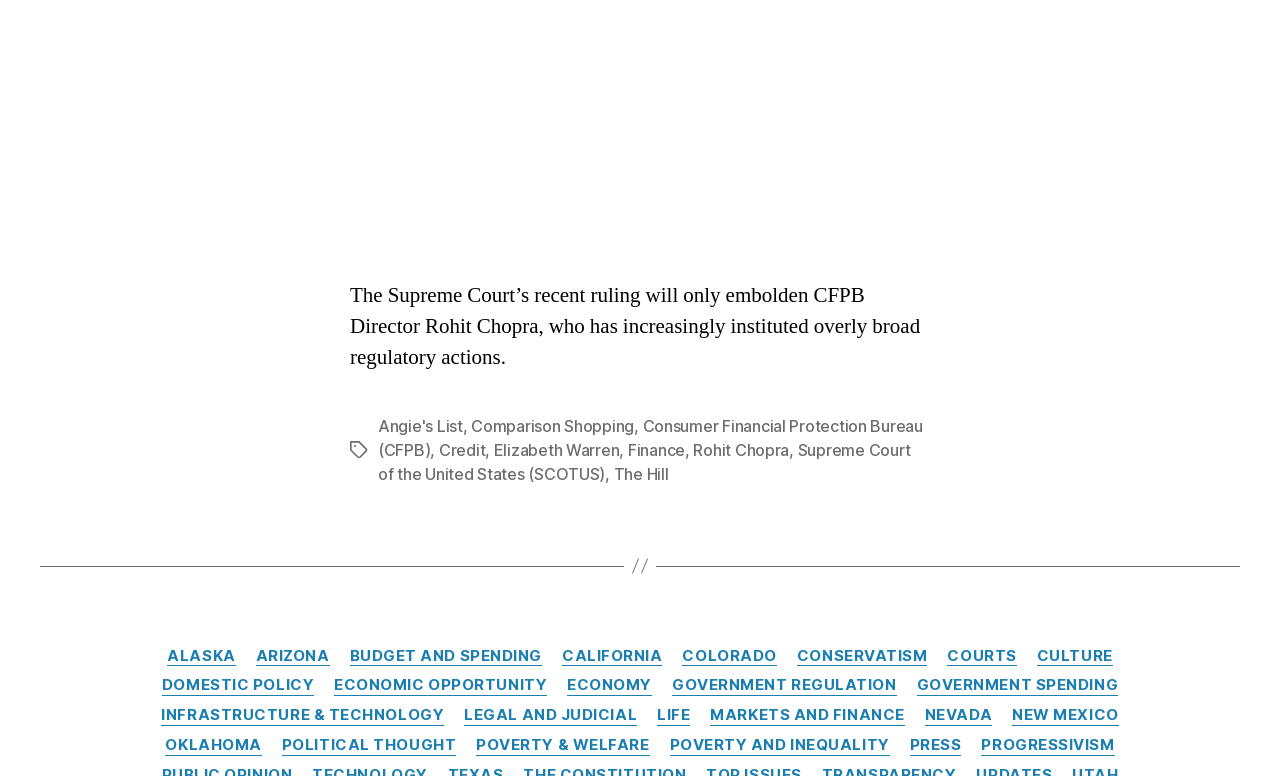What is the name of the publication mentioned in the article?
Provide an in-depth and detailed answer to the question.

The article mentions The Hill as a publication, as indicated by the link element with the text 'The Hill'.